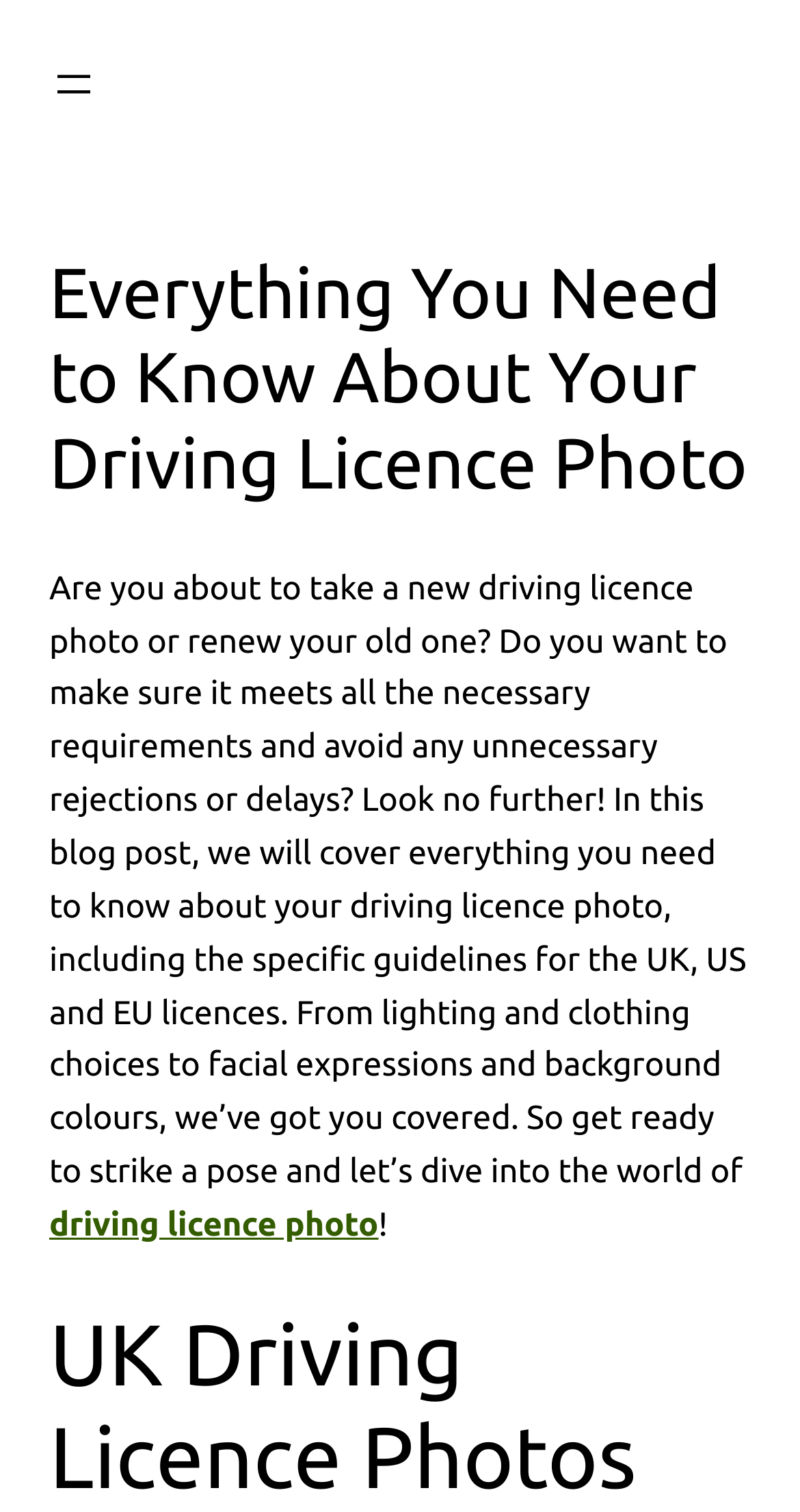Identify the bounding box coordinates for the UI element described as: "driving licence photo". The coordinates should be provided as four floats between 0 and 1: [left, top, right, bottom].

[0.062, 0.798, 0.473, 0.822]